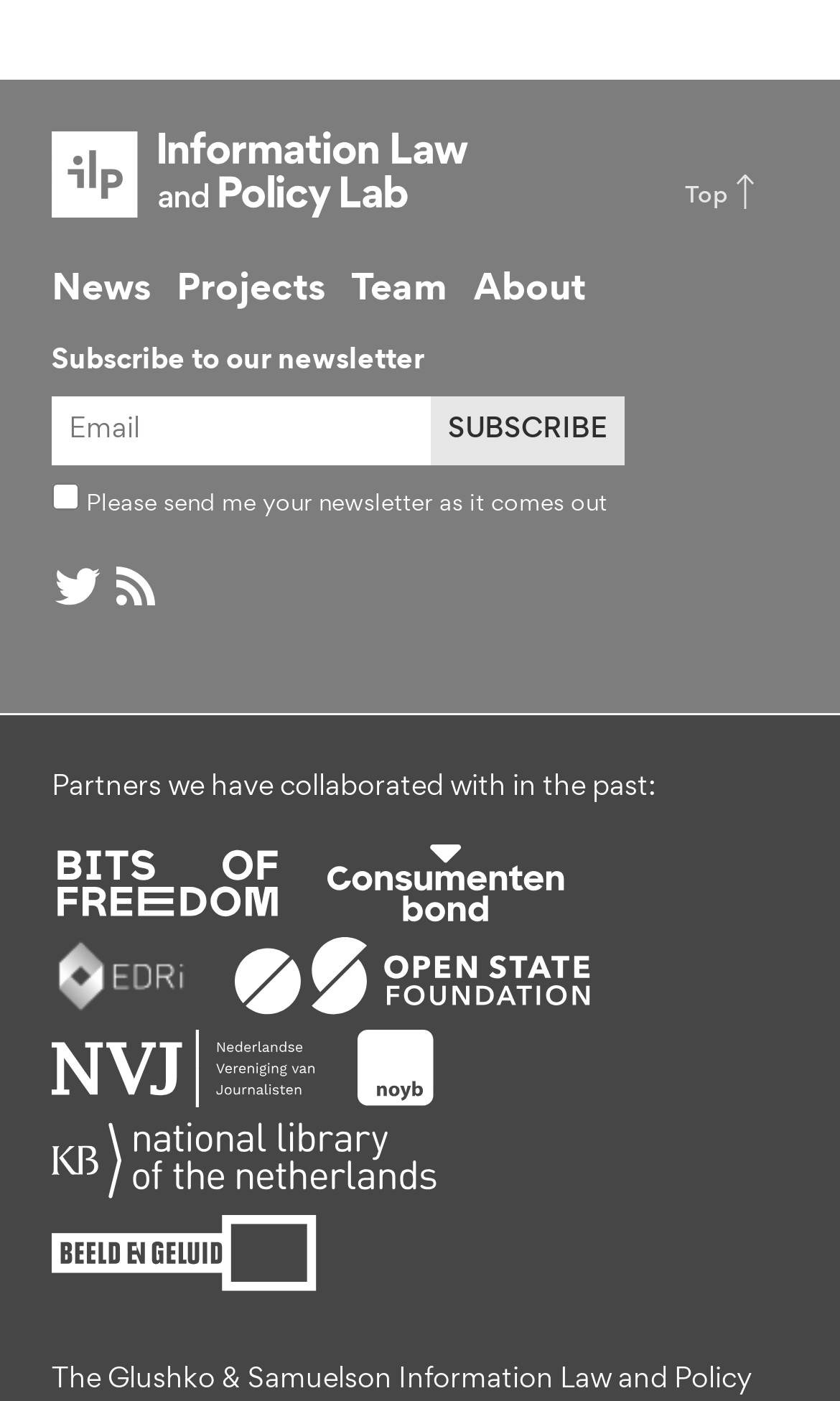Identify the bounding box coordinates of the region I need to click to complete this instruction: "Visit the ILP Lab page".

[0.062, 0.094, 0.559, 0.156]